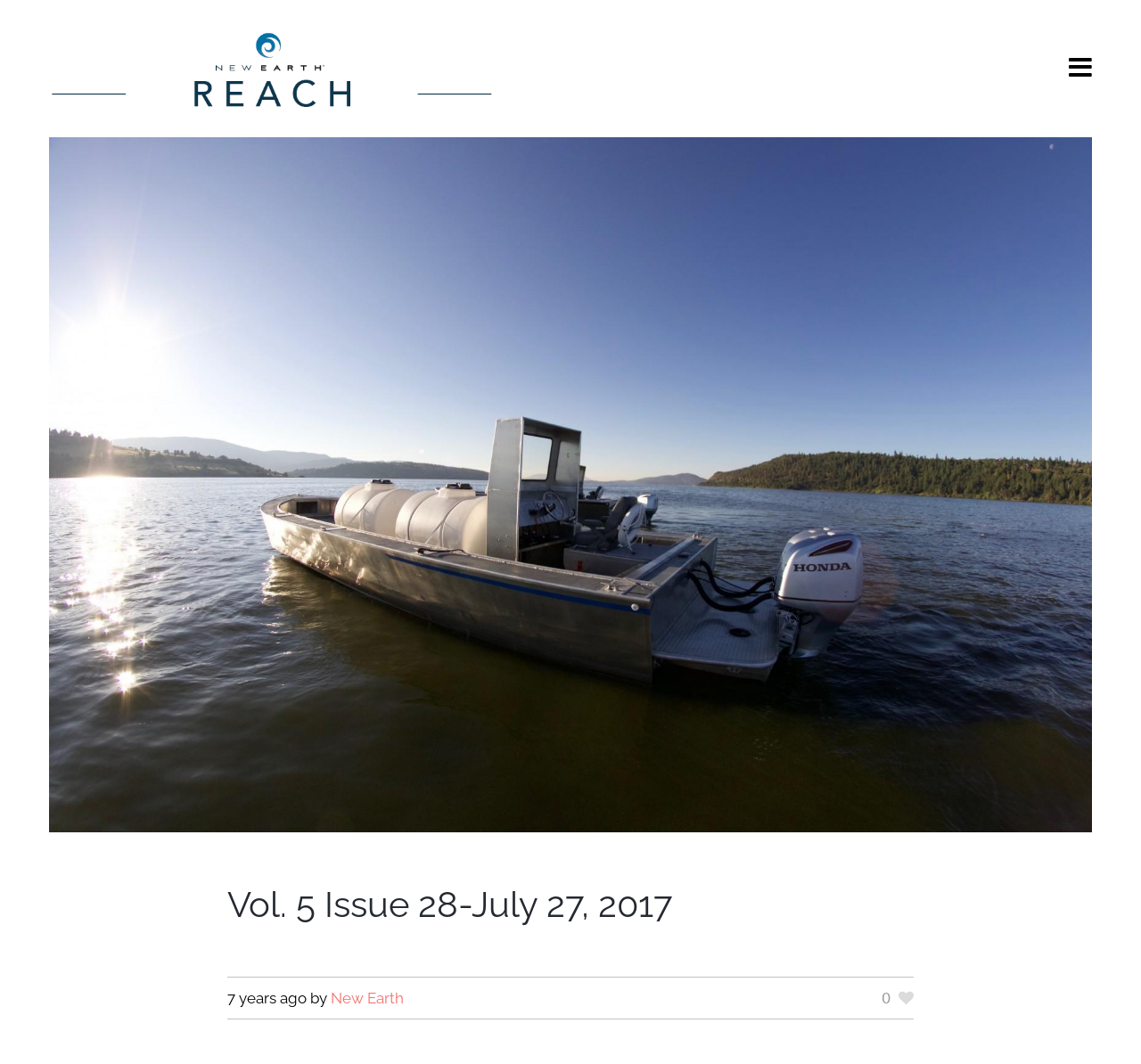Please give a concise answer to this question using a single word or phrase: 
What is the purpose of the icon with the code ''?

Search